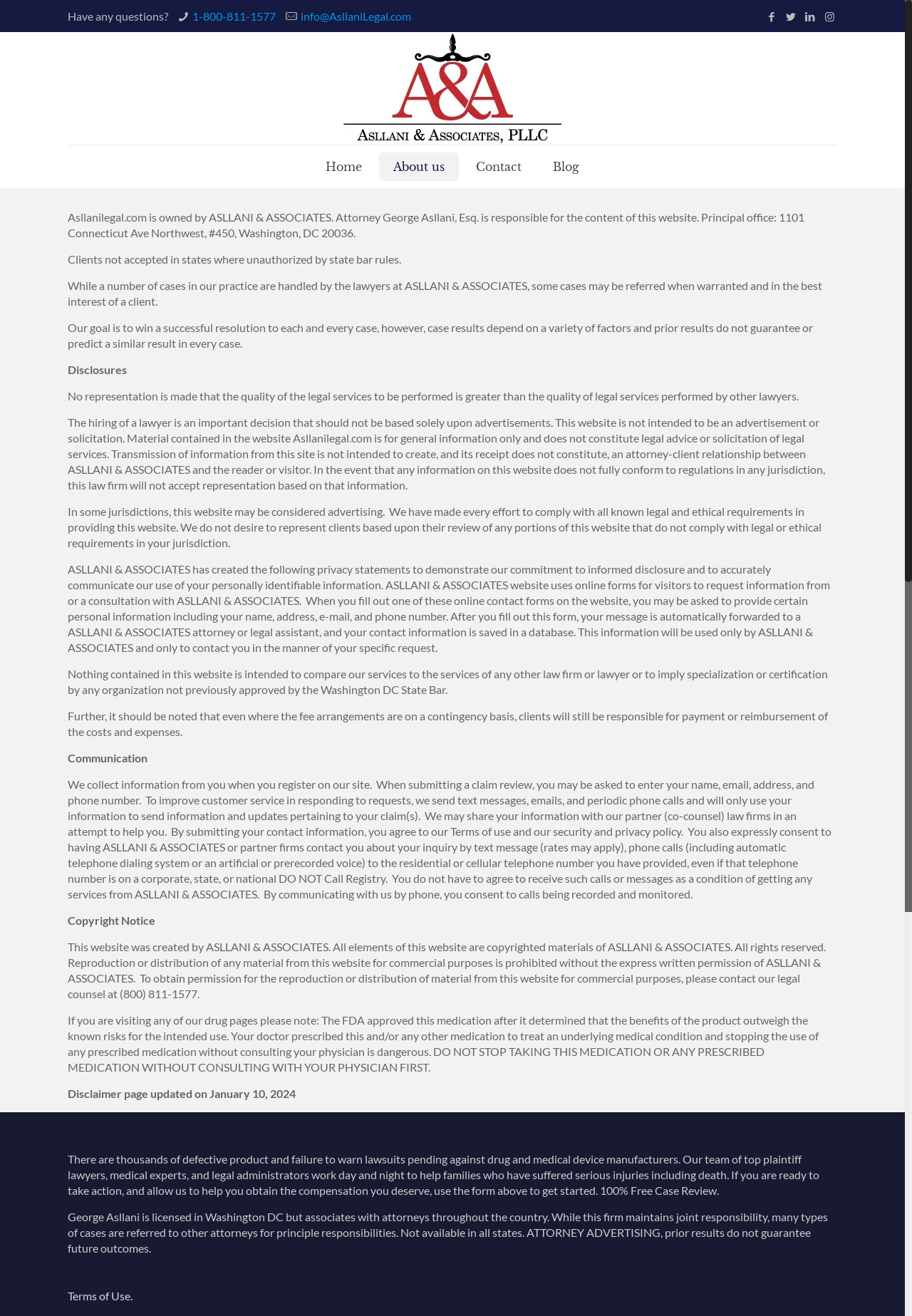Find the bounding box coordinates of the element I should click to carry out the following instruction: "Click the 'info@AsllaniLegal.com' email link".

[0.33, 0.007, 0.451, 0.017]